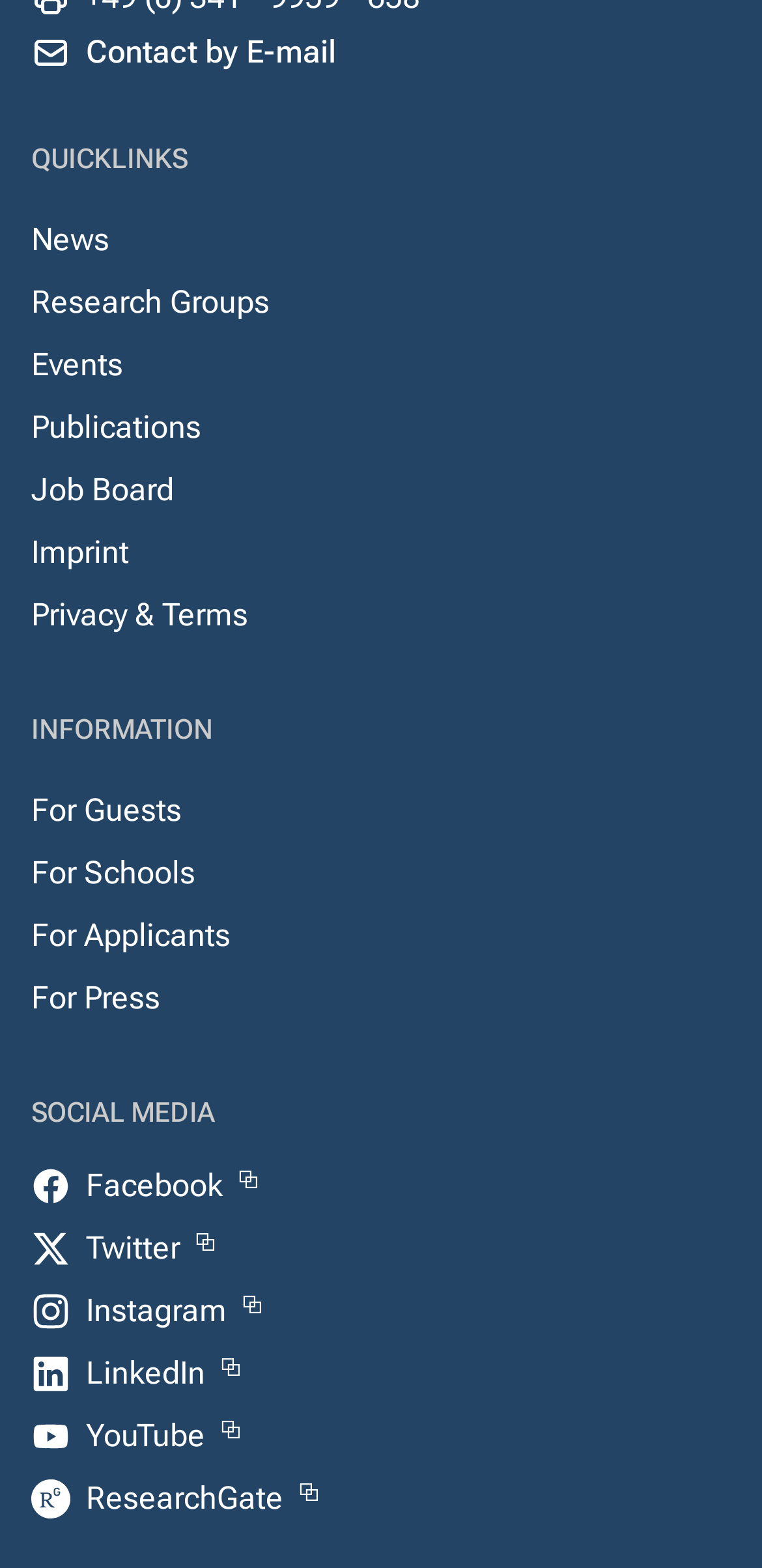Bounding box coordinates should be provided in the format (top-left x, top-left y, bottom-right x, bottom-right y) with all values between 0 and 1. Identify the bounding box for this UI element: Publications

[0.041, 0.253, 0.264, 0.293]